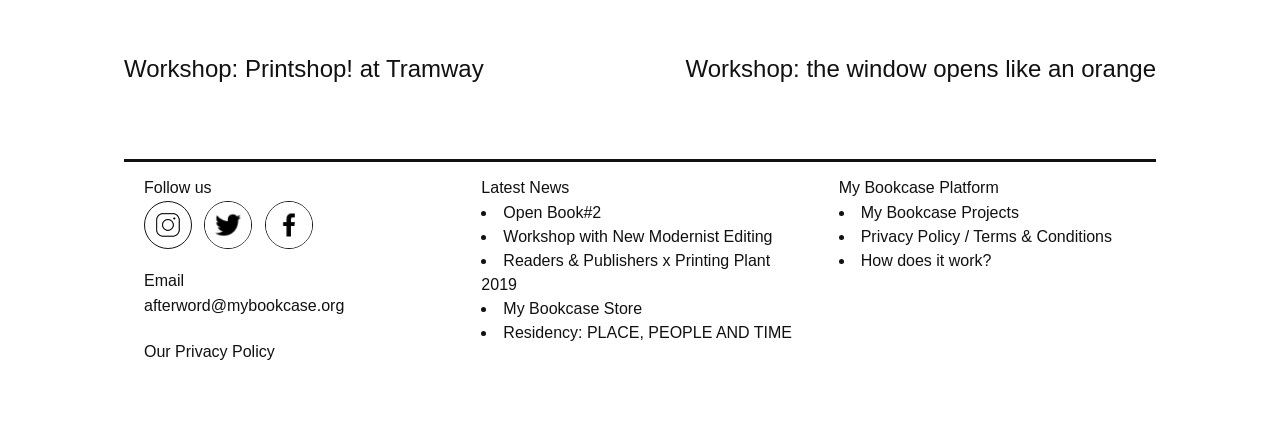Bounding box coordinates should be provided in the format (top-left x, top-left y, bottom-right x, bottom-right y) with all values between 0 and 1. Identify the bounding box for this UI element: alt="Twitter" title="Twitter"

[0.16, 0.468, 0.197, 0.58]